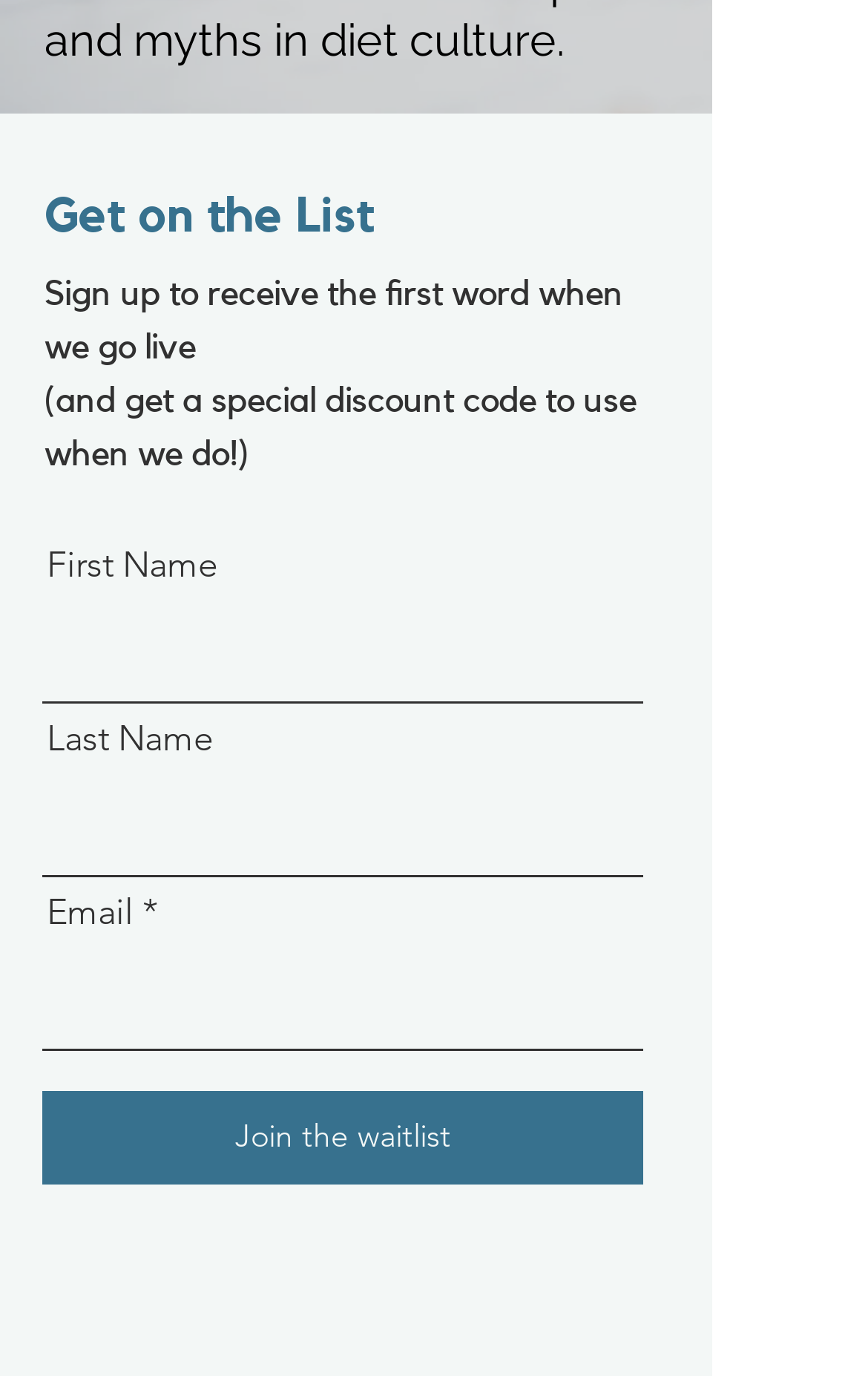Bounding box coordinates are specified in the format (top-left x, top-left y, bottom-right x, bottom-right y). All values are floating point numbers bounded between 0 and 1. Please provide the bounding box coordinate of the region this sentence describes: name="first-name"

[0.049, 0.438, 0.741, 0.511]